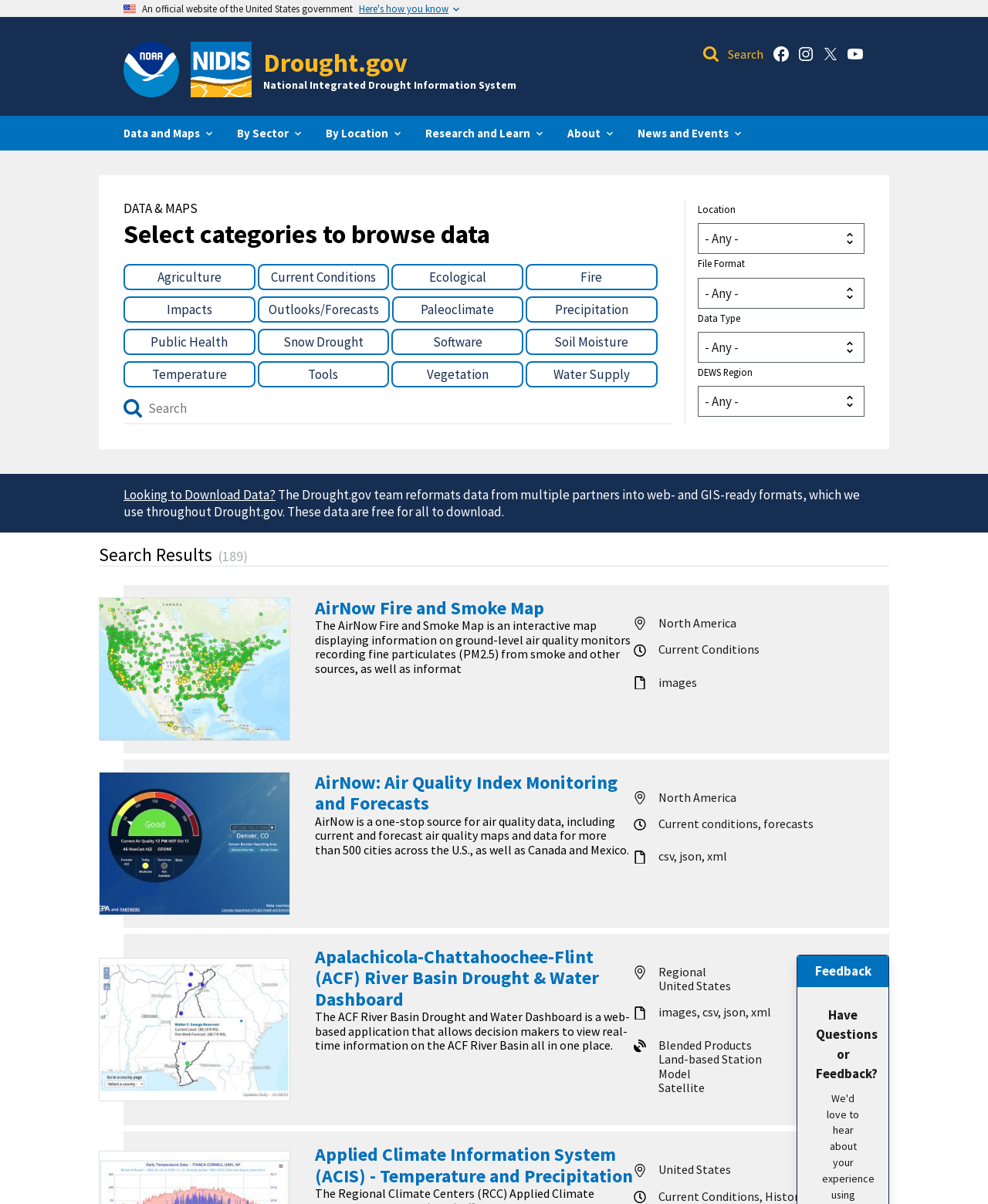Provide the bounding box coordinates of the section that needs to be clicked to accomplish the following instruction: "Click on the 'Fifth Sunday after Pentecost' link."

None